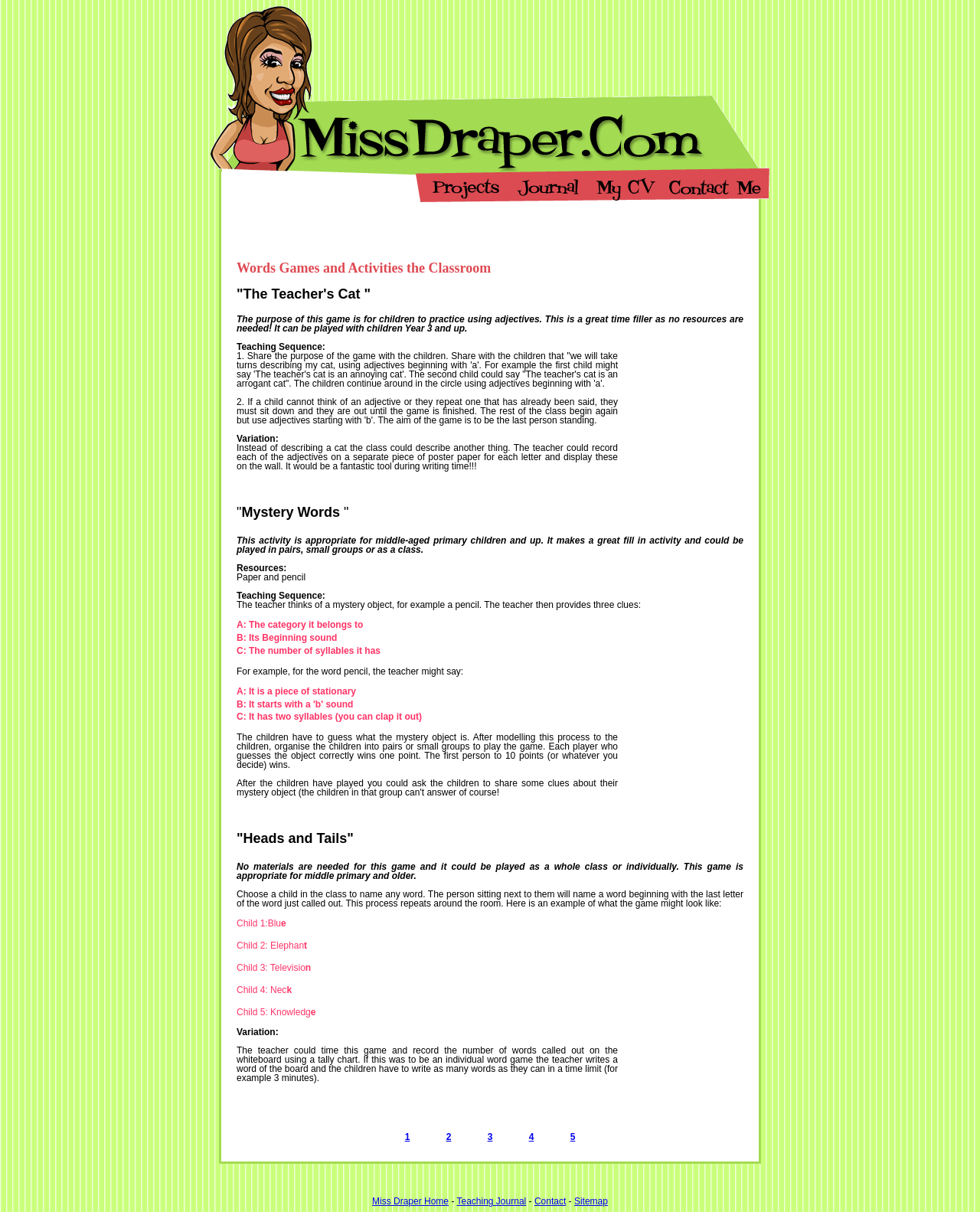Create an elaborate caption for the webpage.

This webpage is about literacy games and activities for primary school children. At the top, there is a header with the title "More Literacy Games and Activities for Primary School Children" and a table with a profile picture of "Gieve Draper" and a link to "Miss Draper Teaching Information". Below this, there are four links to different sections: "Teaching Projects", "Teaching Journal", "My CV", and "Contact Me", each with an accompanying image.

The main content of the page is divided into three sections, each describing a different literacy game or activity. The first section is titled "Words Games and Activities the Classroom" and describes a game called "The Teacher's Cat", where children practice using adjectives to describe a cat. The second section describes a game called "Mystery Words", where children guess a mystery object based on clues provided by the teacher. The third section describes a game called "Heads and Tails", where children take turns saying a word that starts with the last letter of the previous word.

Each section provides a detailed description of the game, including the teaching sequence, resources needed, and variations of the game. The text is organized into paragraphs and tables, making it easy to read and follow. There are no images in the main content, but there are tables and links to other sections of the website. Overall, the webpage provides a clear and concise guide to literacy games and activities for primary school children.